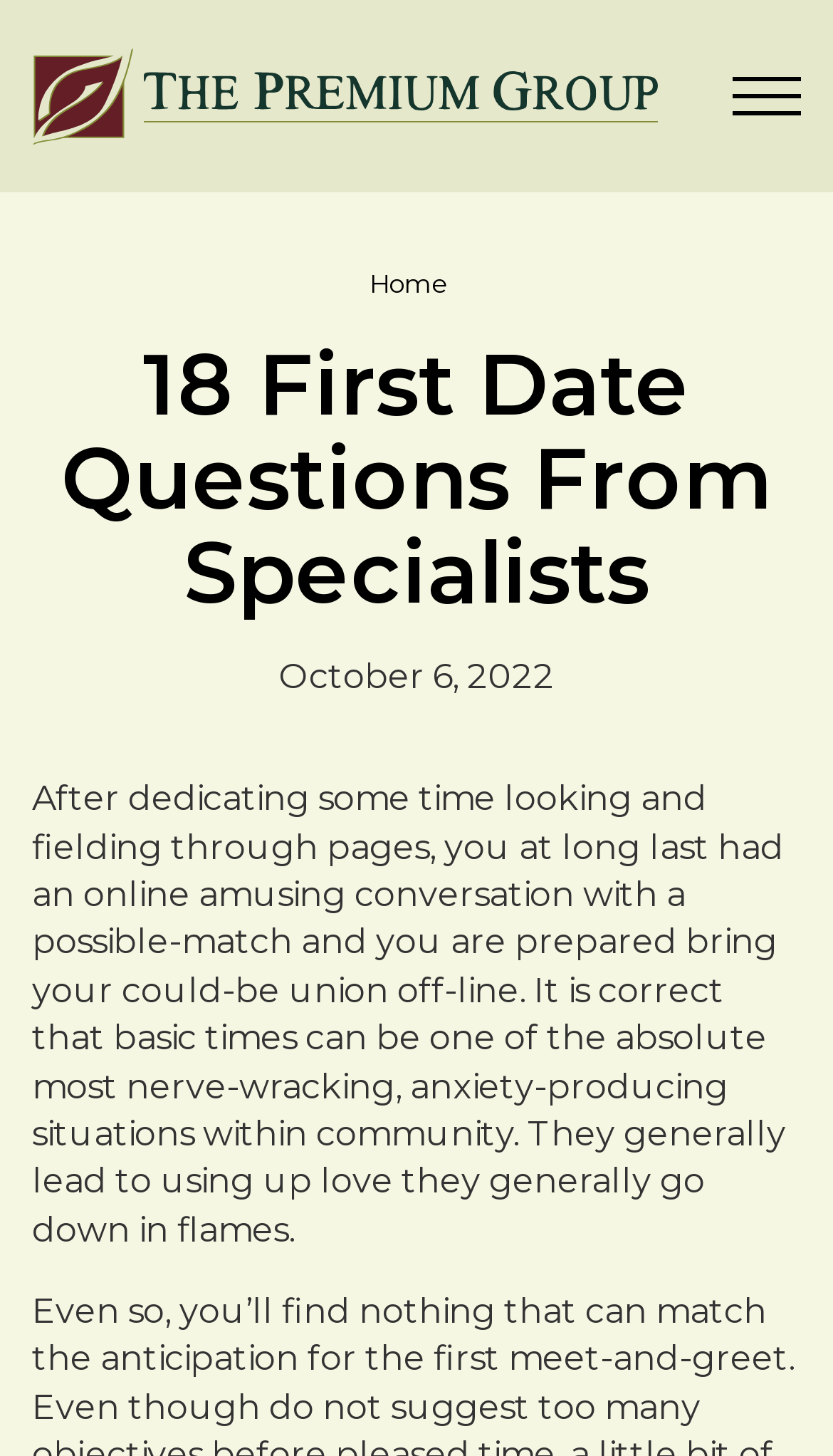Provide the bounding box coordinates in the format (top-left x, top-left y, bottom-right x, bottom-right y). All values are floating point numbers between 0 and 1. Determine the bounding box coordinate of the UI element described as: alt="The Premium Group"

[0.038, 0.022, 0.789, 0.11]